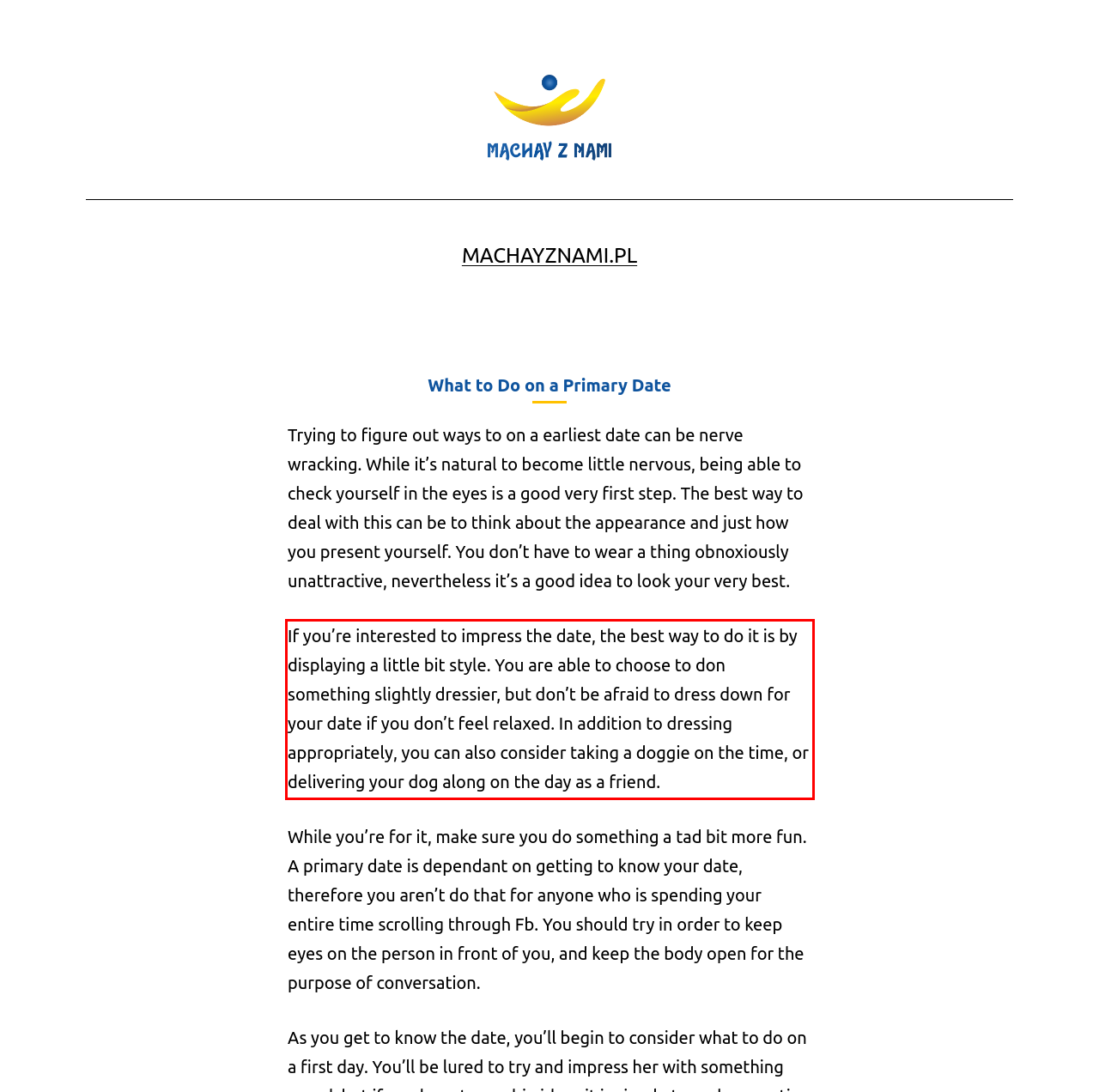You are provided with a screenshot of a webpage that includes a red bounding box. Extract and generate the text content found within the red bounding box.

If you’re interested to impress the date, the best way to do it is by displaying a little bit style. You are able to choose to don something slightly dressier, but don’t be afraid to dress down for your date if you don’t feel relaxed. In addition to dressing appropriately, you can also consider taking a doggie on the time, or delivering your dog along on the day as a friend.